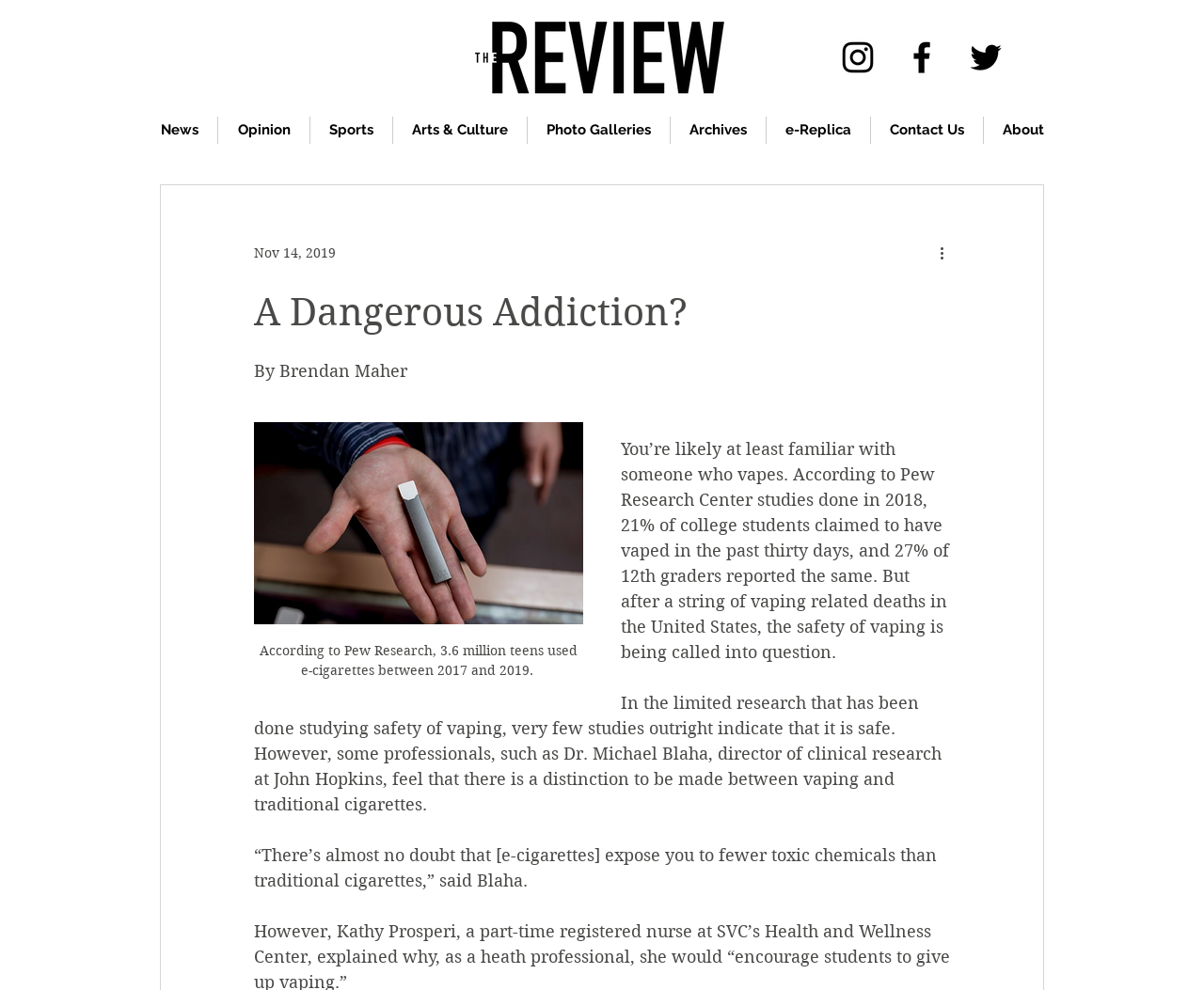Identify the bounding box coordinates of the area that should be clicked in order to complete the given instruction: "Visit Instagram". The bounding box coordinates should be four float numbers between 0 and 1, i.e., [left, top, right, bottom].

[0.695, 0.037, 0.73, 0.079]